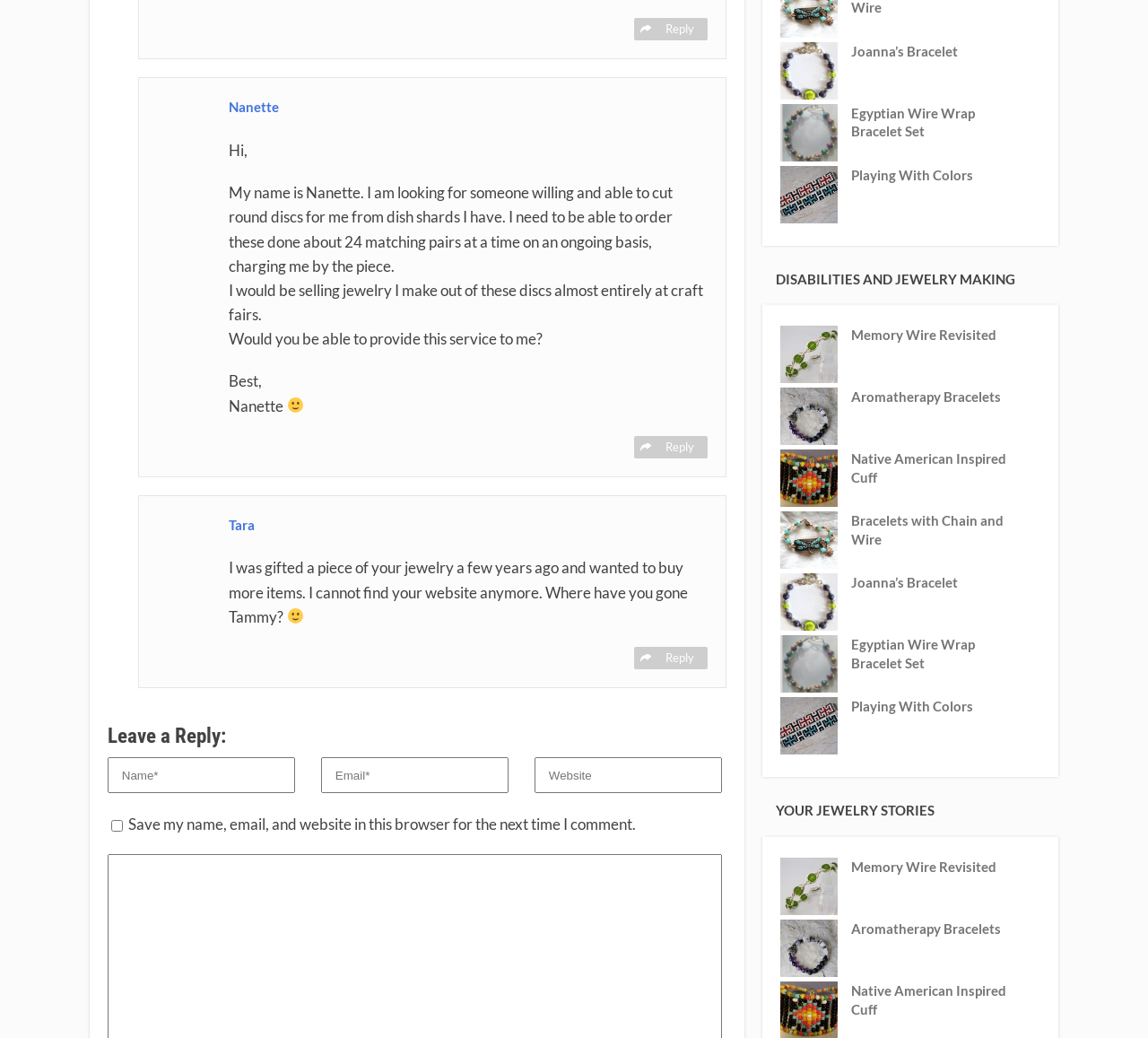Please provide a detailed answer to the question below by examining the image:
What is the purpose of the textboxes?

The textboxes are for users to enter their name, email, and website in order to leave a reply or comment on the webpage. The 'Save my name, email, and website in this browser for the next time I comment' checkbox is also provided for convenience.